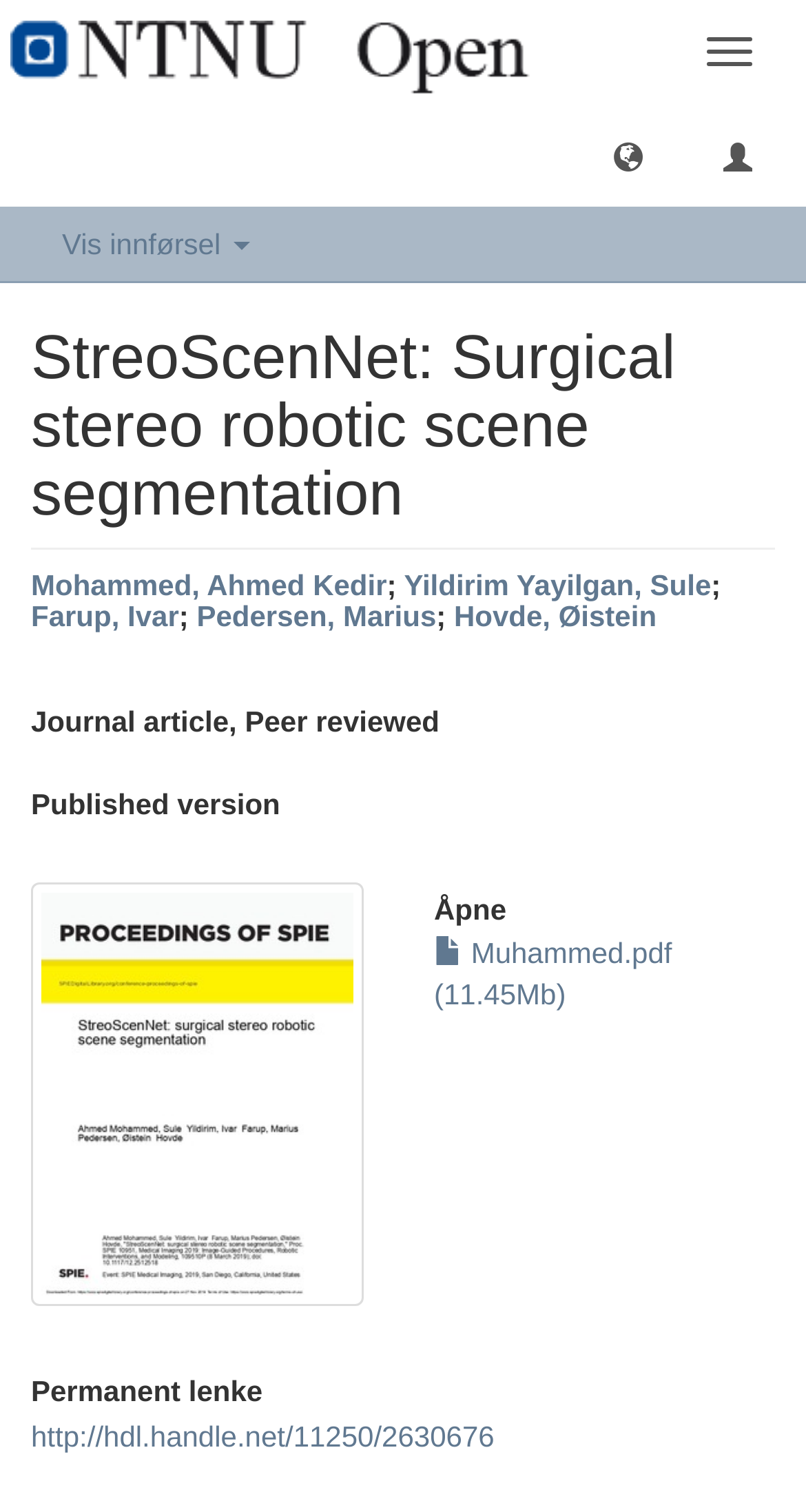Please find the bounding box coordinates of the section that needs to be clicked to achieve this instruction: "Visit author page".

[0.038, 0.376, 0.48, 0.398]